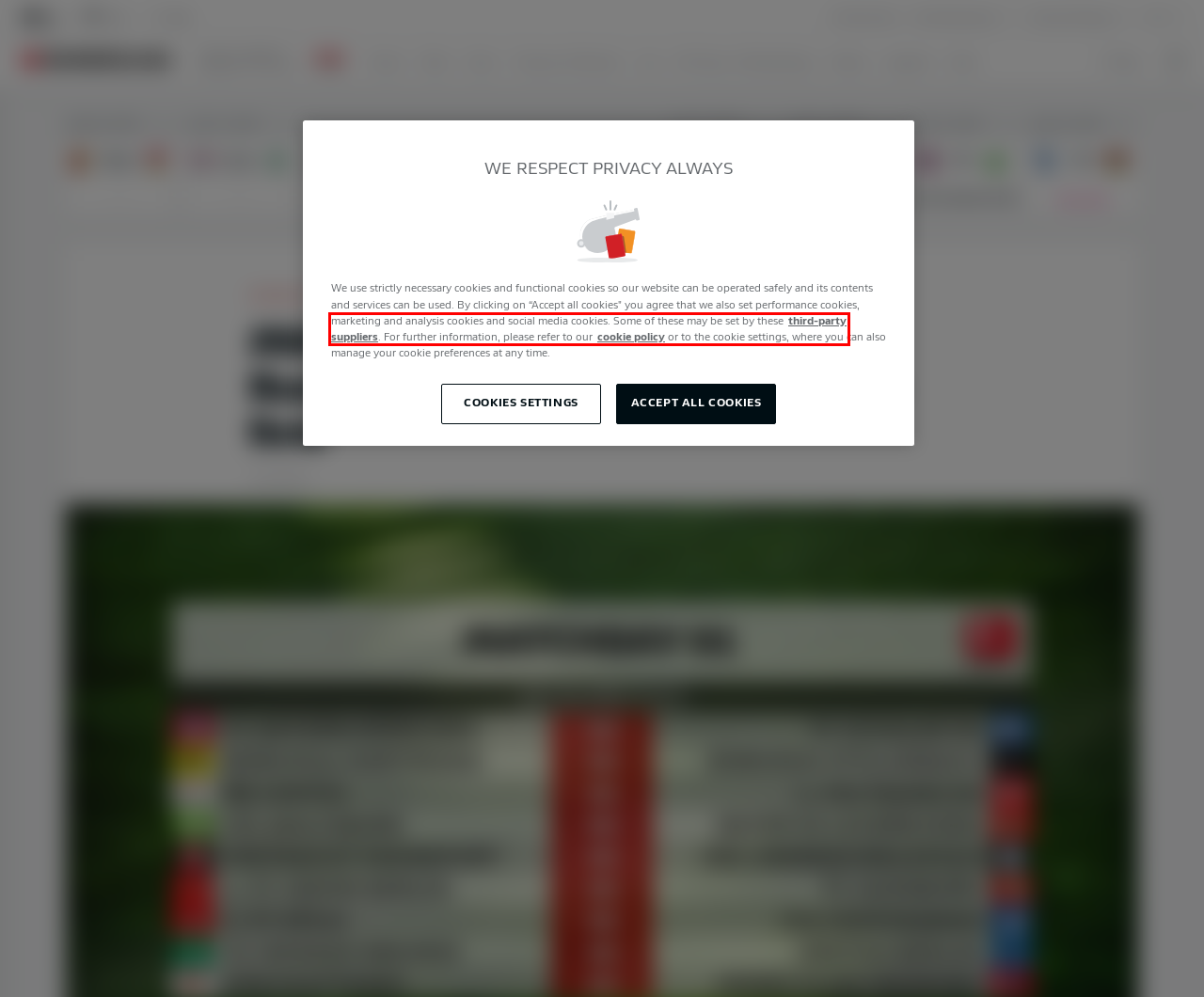You are presented with a screenshot of a webpage containing a red bounding box around an element. Determine which webpage description best describes the new webpage after clicking on the highlighted element. Here are the candidates:
A. Bundesliga | Cookie policy
B. Bundesliga | Privacy statement
C. Jobs | DFL Deutsche Fußball Liga
D. DFL Deutsche Fußball Liga GmbH - EN
E. Virtual Bundesliga
F. Bundesliga | official website
G. CNTV
H. Sorare: Own Your Game

B